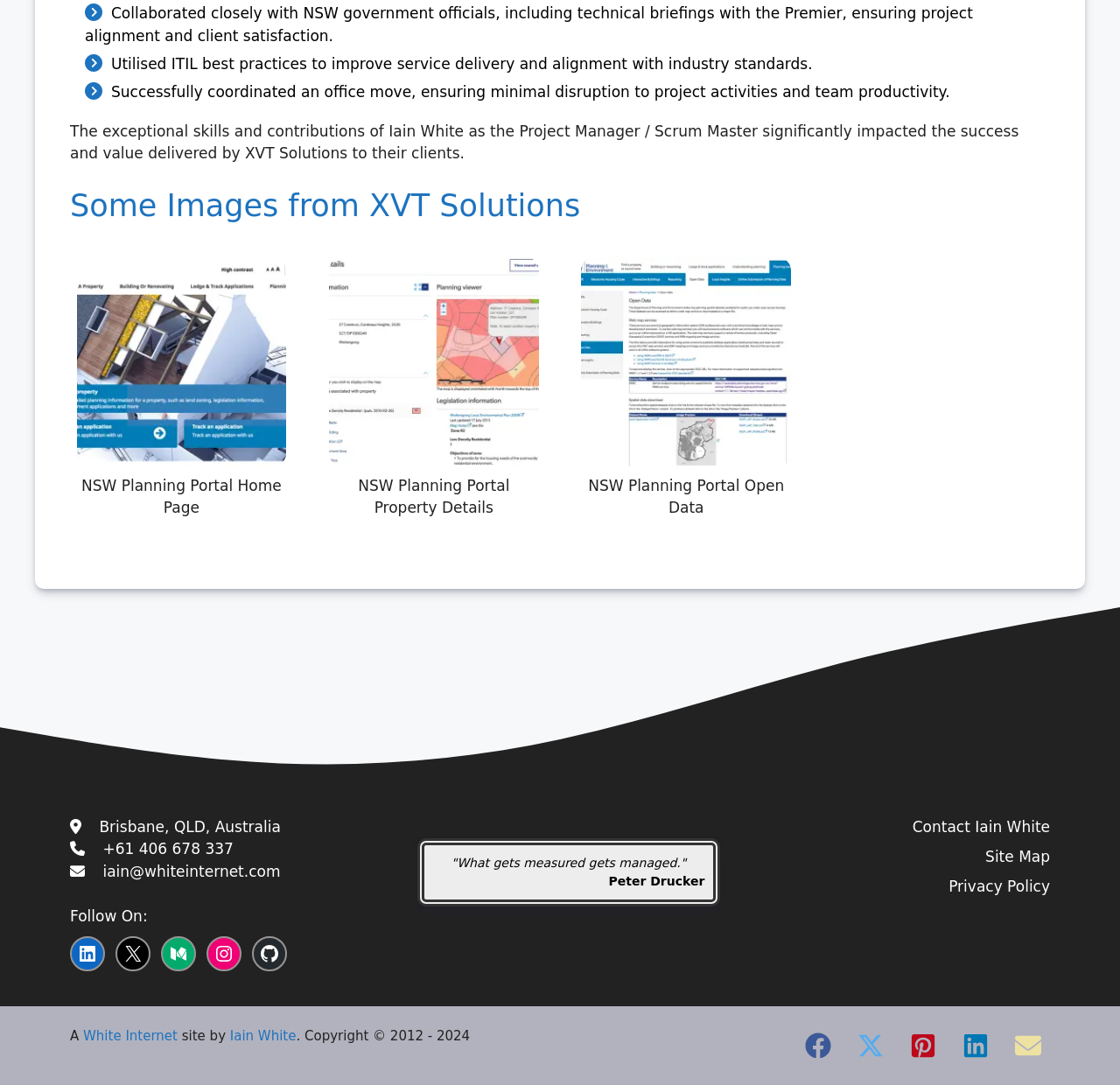Please mark the clickable region by giving the bounding box coordinates needed to complete this instruction: "Click the 'NSW Planning Portal Home Page' link".

[0.062, 0.231, 0.262, 0.436]